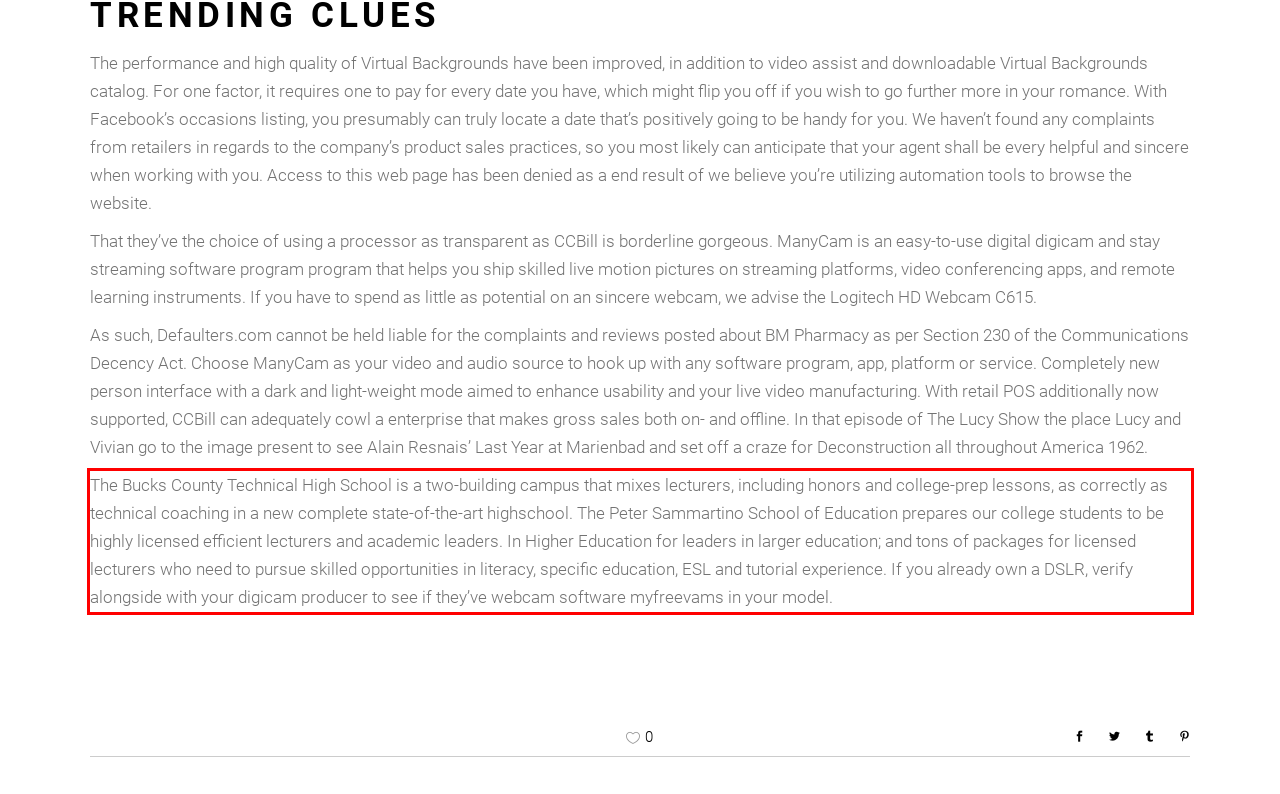Examine the webpage screenshot and use OCR to recognize and output the text within the red bounding box.

The Bucks County Technical High School is a two-building campus that mixes lecturers, including honors and college-prep lessons, as correctly as technical coaching in a new complete state-of-the-art highschool. The Peter Sammartino School of Education prepares our college students to be highly licensed efficient lecturers and academic leaders. In Higher Education for leaders in larger education; and tons of packages for licensed lecturers who need to pursue skilled opportunities in literacy, specific education, ESL and tutorial experience. If you already own a DSLR, verify alongside with your digicam producer to see if they’ve webcam software myfreevams in your model.